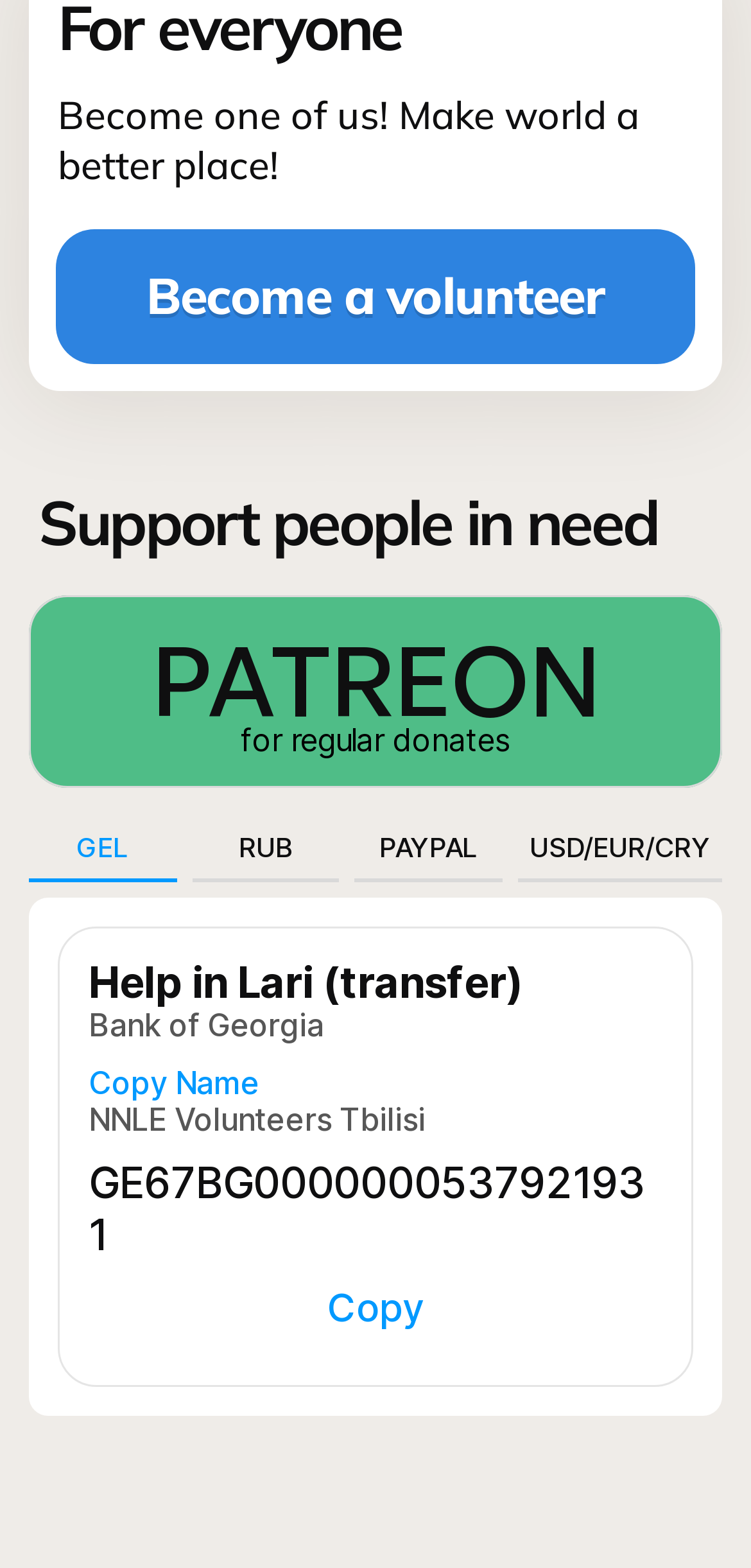What is the bank account information for donations?
Answer the question with a single word or phrase derived from the image.

Bank of Georgia, GE67BG0000000537921931